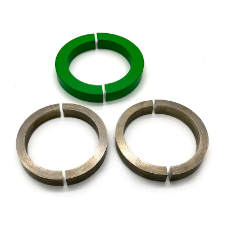Refer to the screenshot and give an in-depth answer to this question: What is the purpose of the combination of these components?

According to the caption, the combination of these components is essential in enhancing the efficiency and performance of electrical devices, particularly in applications requiring precise transformer operation.